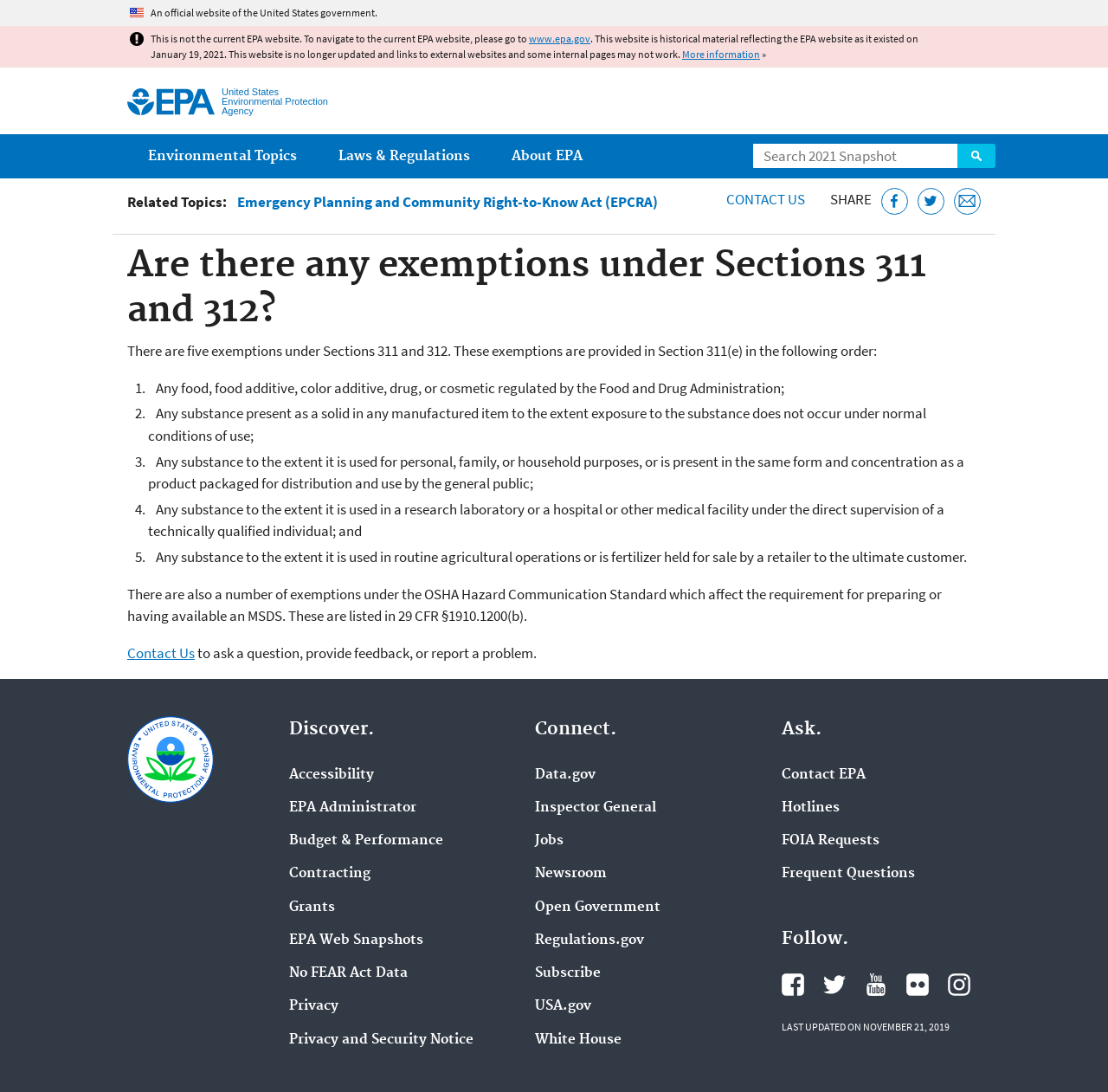How many exemptions are there under Sections 311 and 312?
Give a detailed response to the question by analyzing the screenshot.

The article on the webpage states that 'There are five exemptions under Sections 311 and 312. These exemptions are provided in Section 311(e) in the following order:' and then lists the five exemptions.